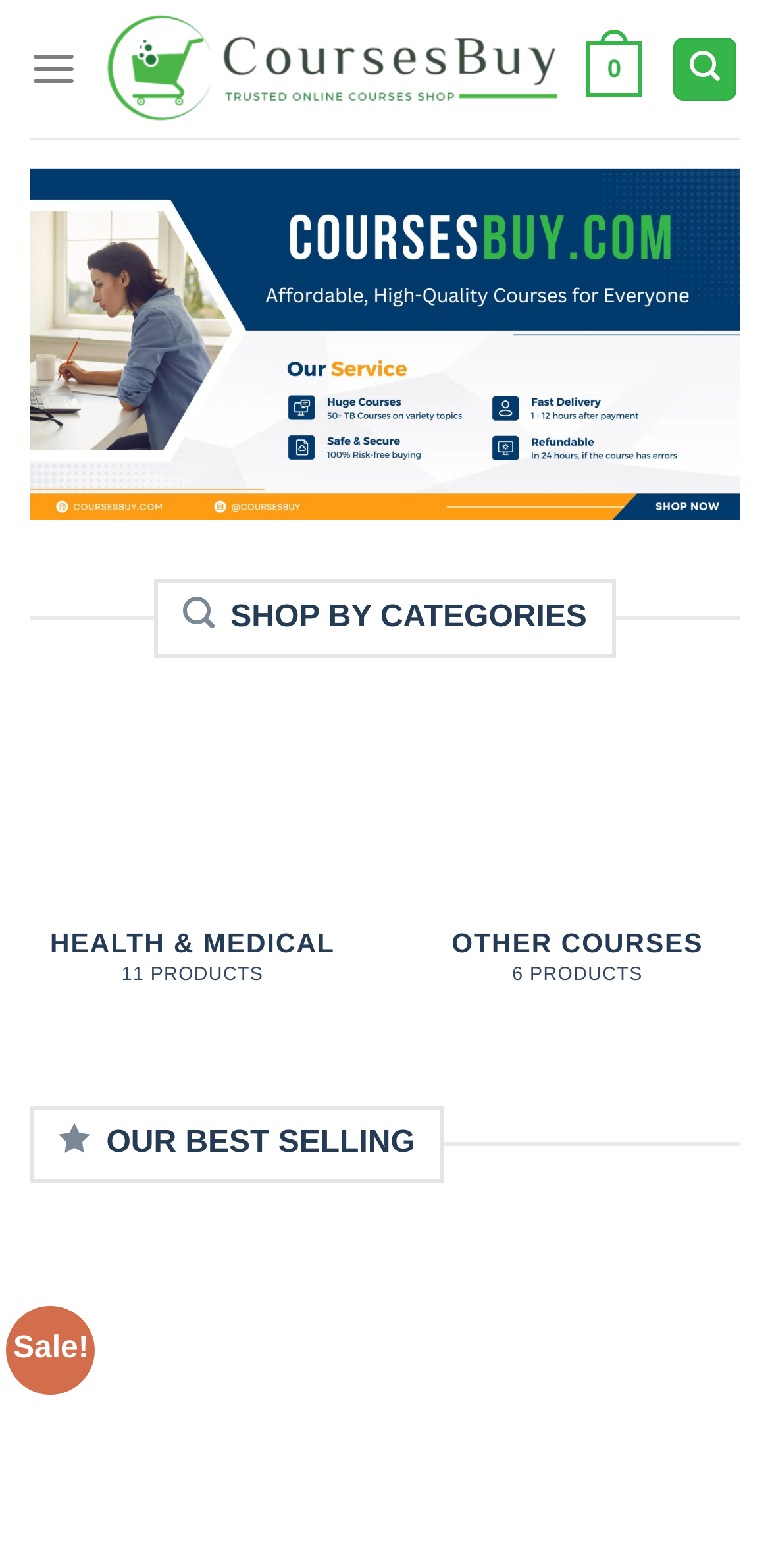What is the name of the first product category?
Give a one-word or short-phrase answer derived from the screenshot.

Health & Medical